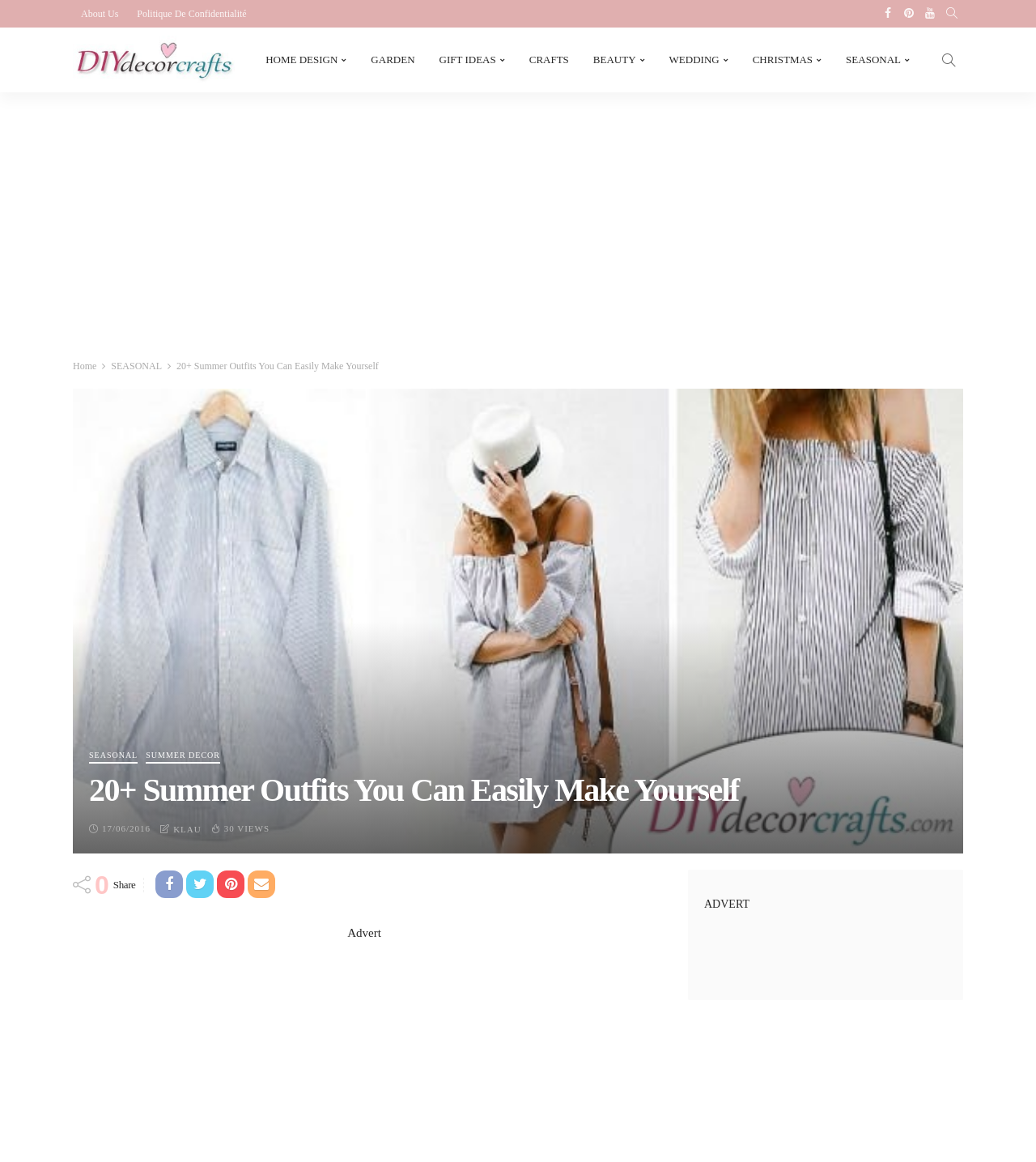How many share links are below the article?
Can you provide an in-depth and detailed response to the question?

I can see that there are four share links below the article, including '', '', '', and ''.